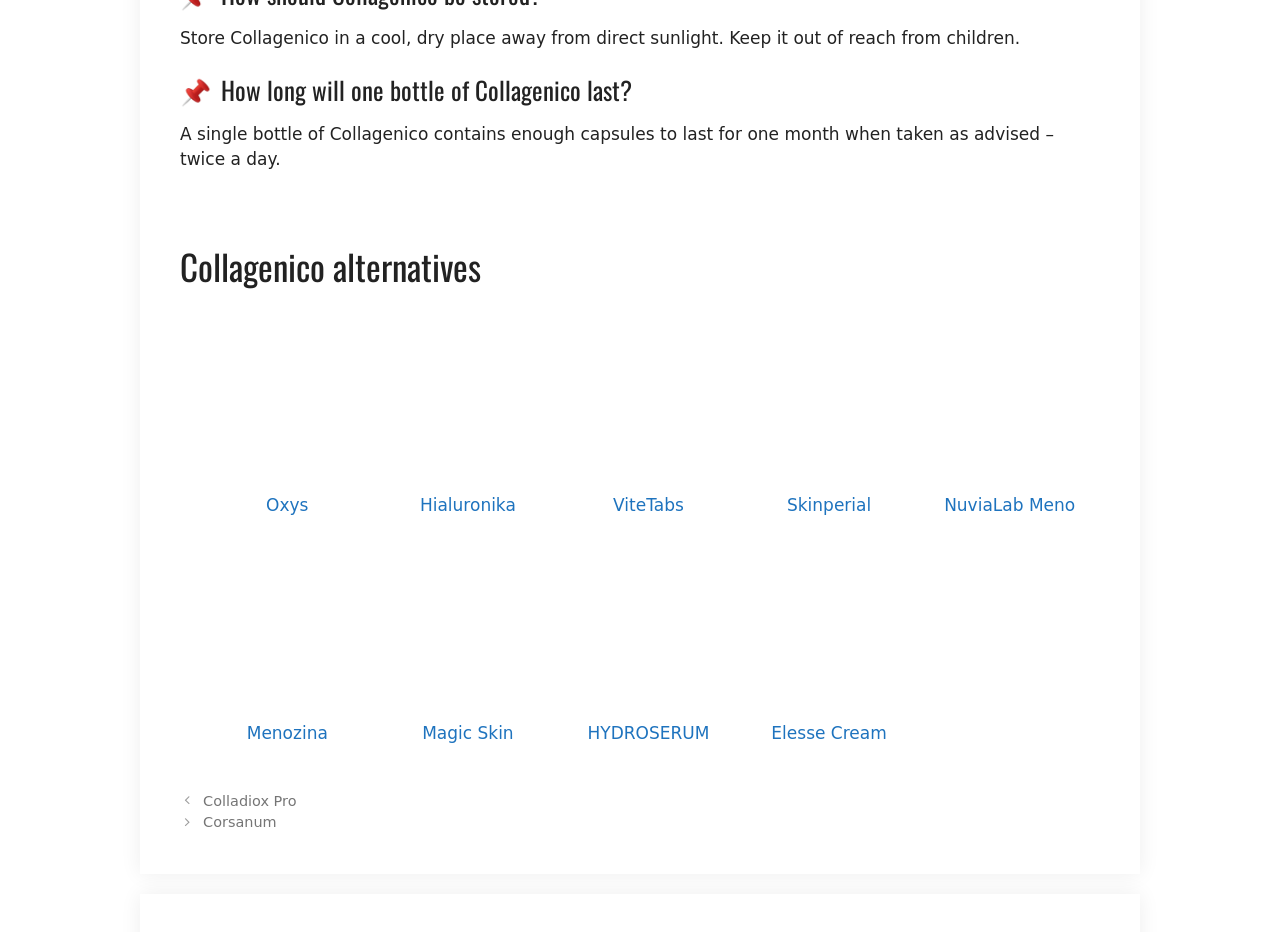Find the bounding box coordinates of the element I should click to carry out the following instruction: "Click on Oxys".

[0.208, 0.531, 0.241, 0.552]